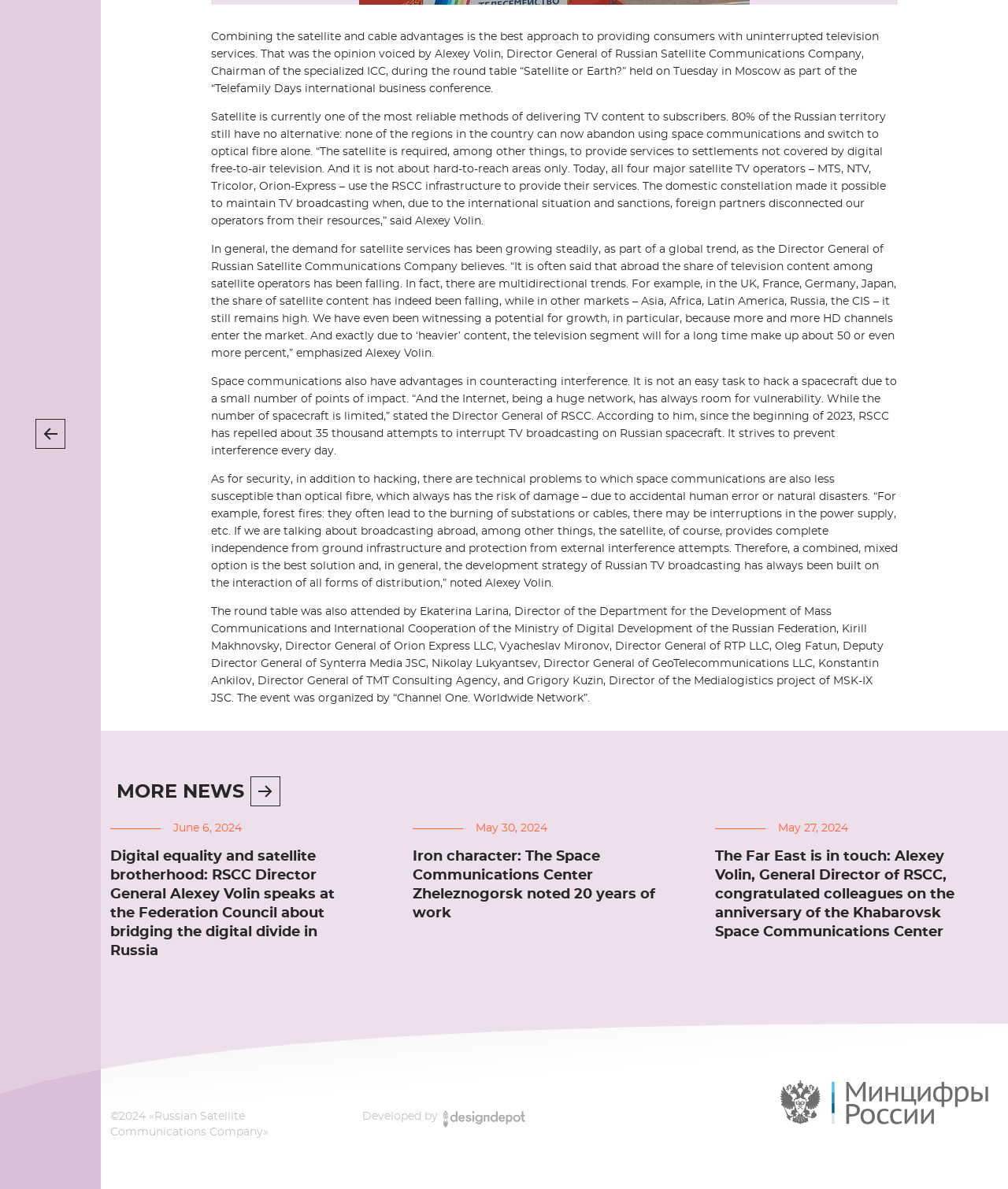Mark the bounding box of the element that matches the following description: "Developed by: DesignDepot".

[0.359, 0.932, 0.591, 0.946]